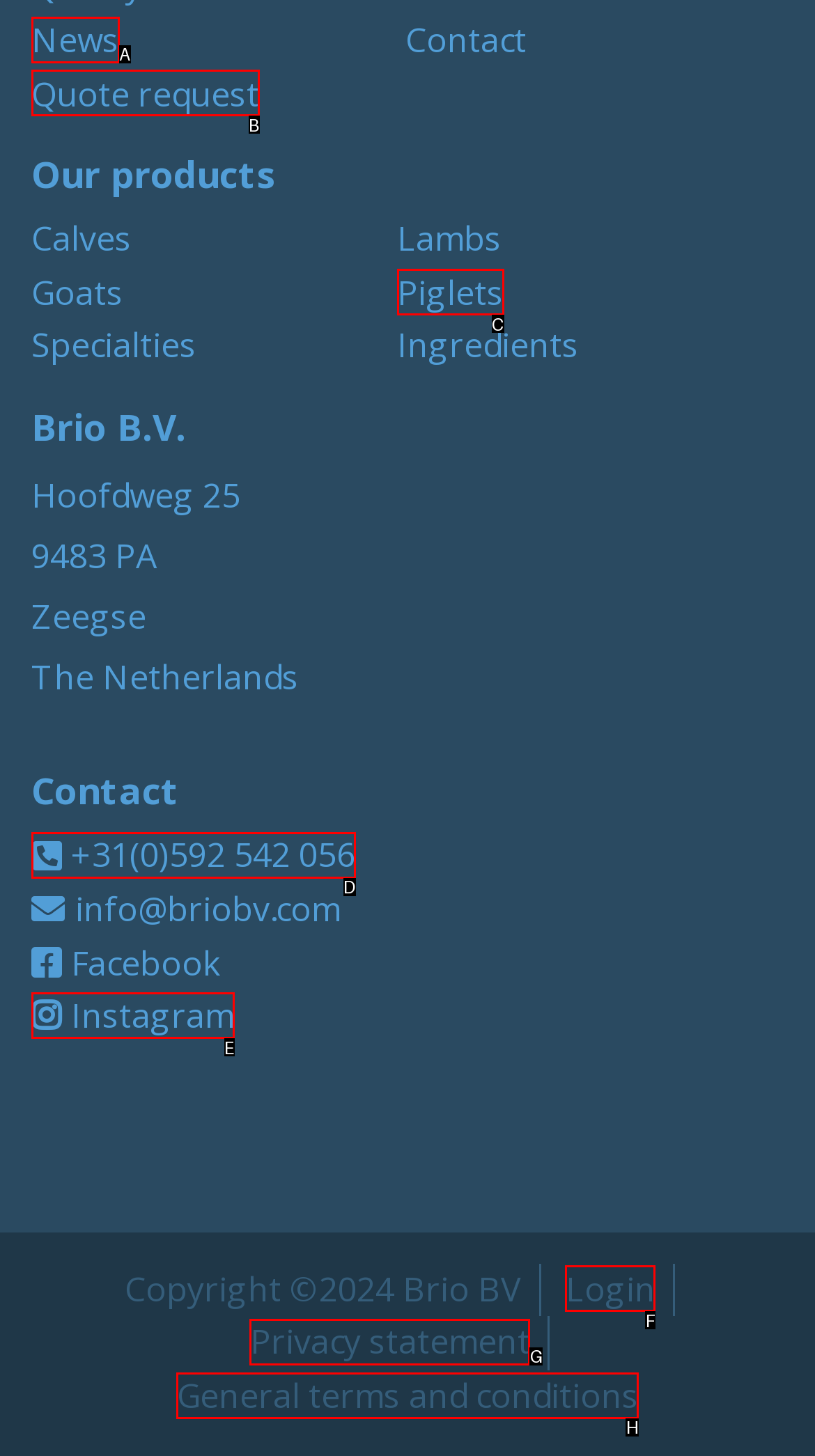Identify the HTML element that corresponds to the following description: +31(0)592 542 056. Provide the letter of the correct option from the presented choices.

D